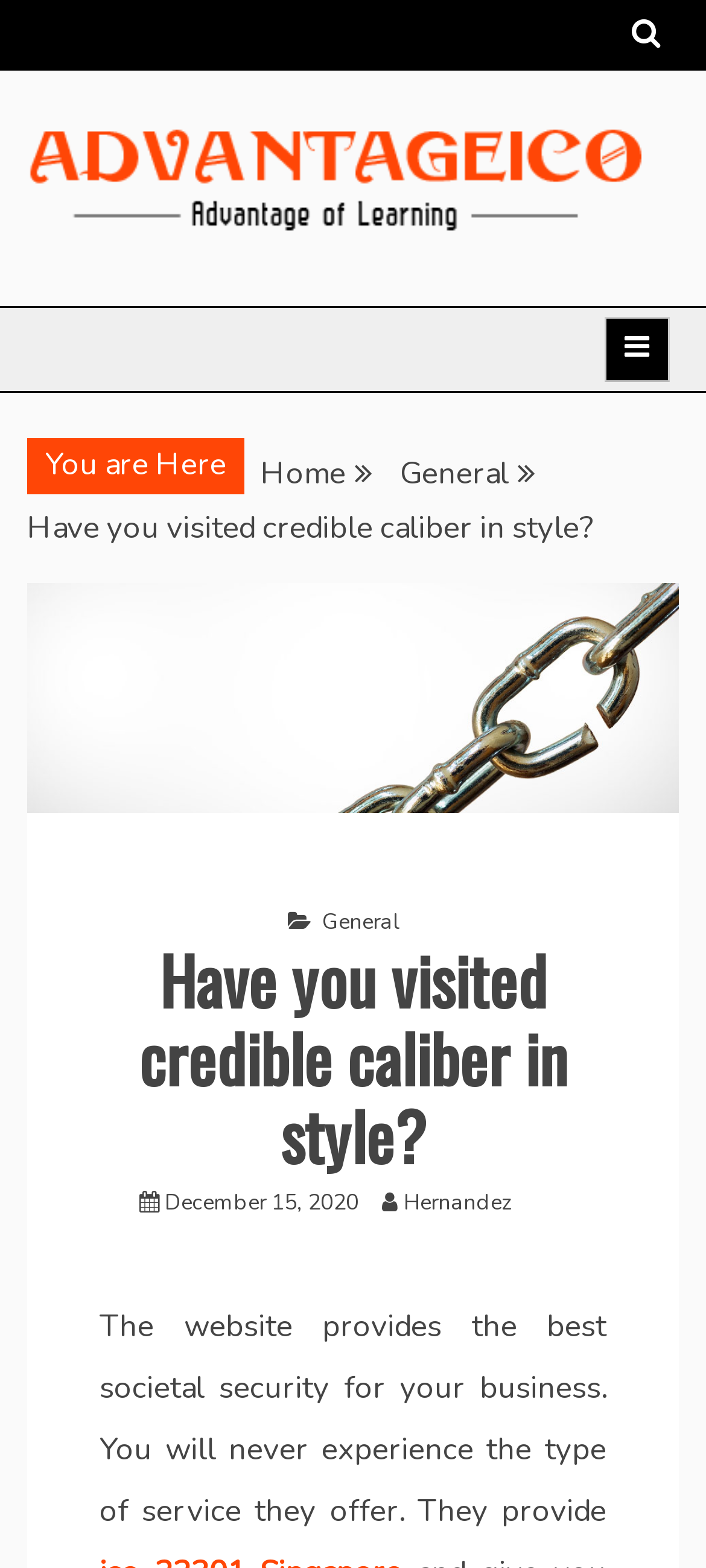Give a detailed account of the webpage.

The webpage appears to be a blog post or article page. At the top-right corner, there is a small icon link represented by a font awesome icon '\uf002'. Below it, there is a prominent link with the text 'Advantageico | Advantage of Learning', accompanied by an image with the same text. This link is repeated again below, taking up a significant portion of the top section.

On the top-right side, there is a button that controls the primary menu, indicated by an icon. When expanded, it reveals a breadcrumbs navigation section with links to 'Home', 'General', and the current page 'Have you visited credible caliber in style?'.

Below the navigation section, there is a large image that spans almost the entire width of the page, with the same title as the page. Above the image, there is a header section with links to 'General' and the page title again. The page title is also presented as a heading.

The main content of the page starts with a paragraph of text that describes the website's service, stating that it provides the best societal security for businesses and offers a unique type of service, specifically mentioning ISO 22301 in Singapore.

There are no other notable UI elements or sections on the page.